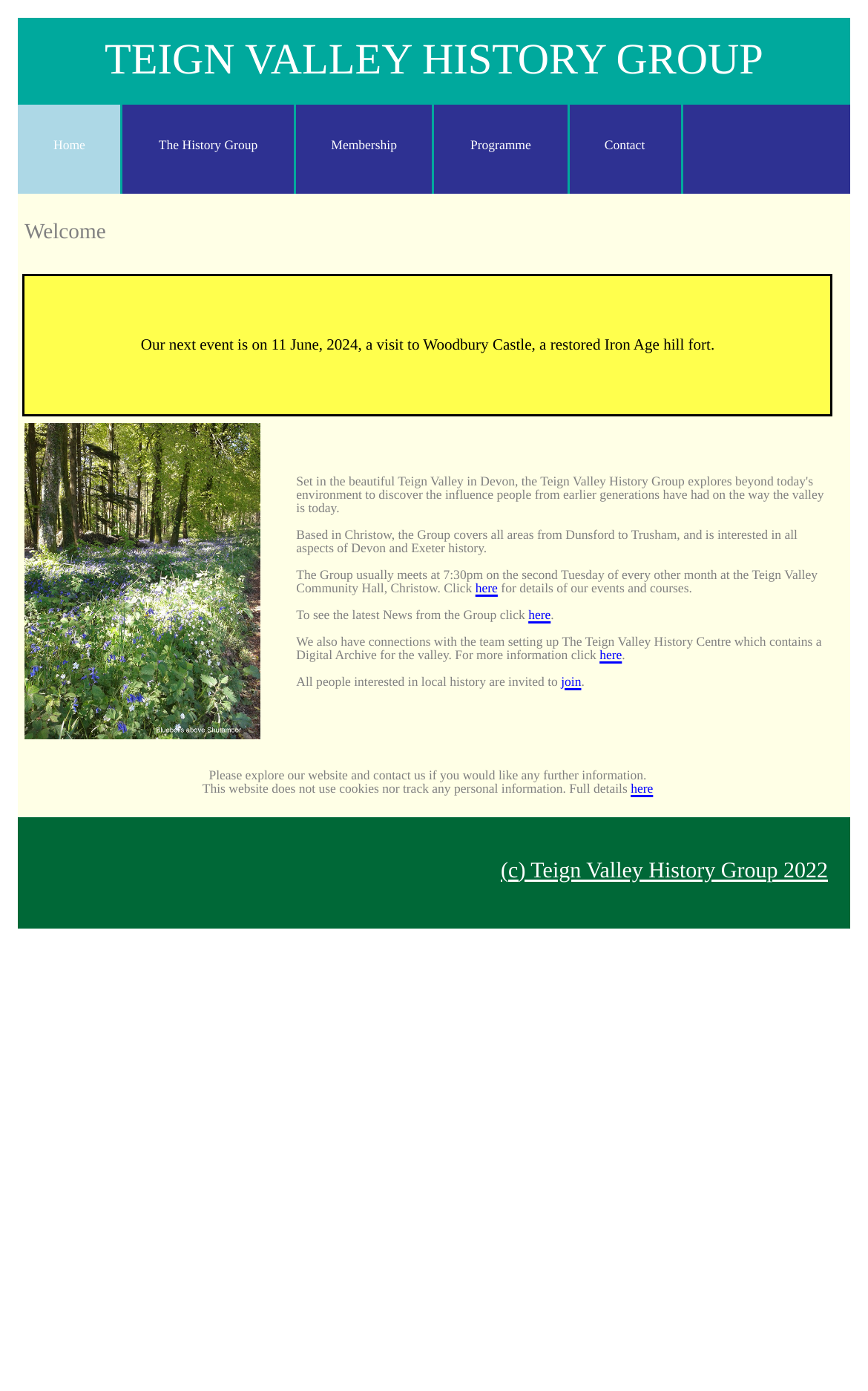Please identify the bounding box coordinates of the area that needs to be clicked to fulfill the following instruction: "View the recent posts."

None